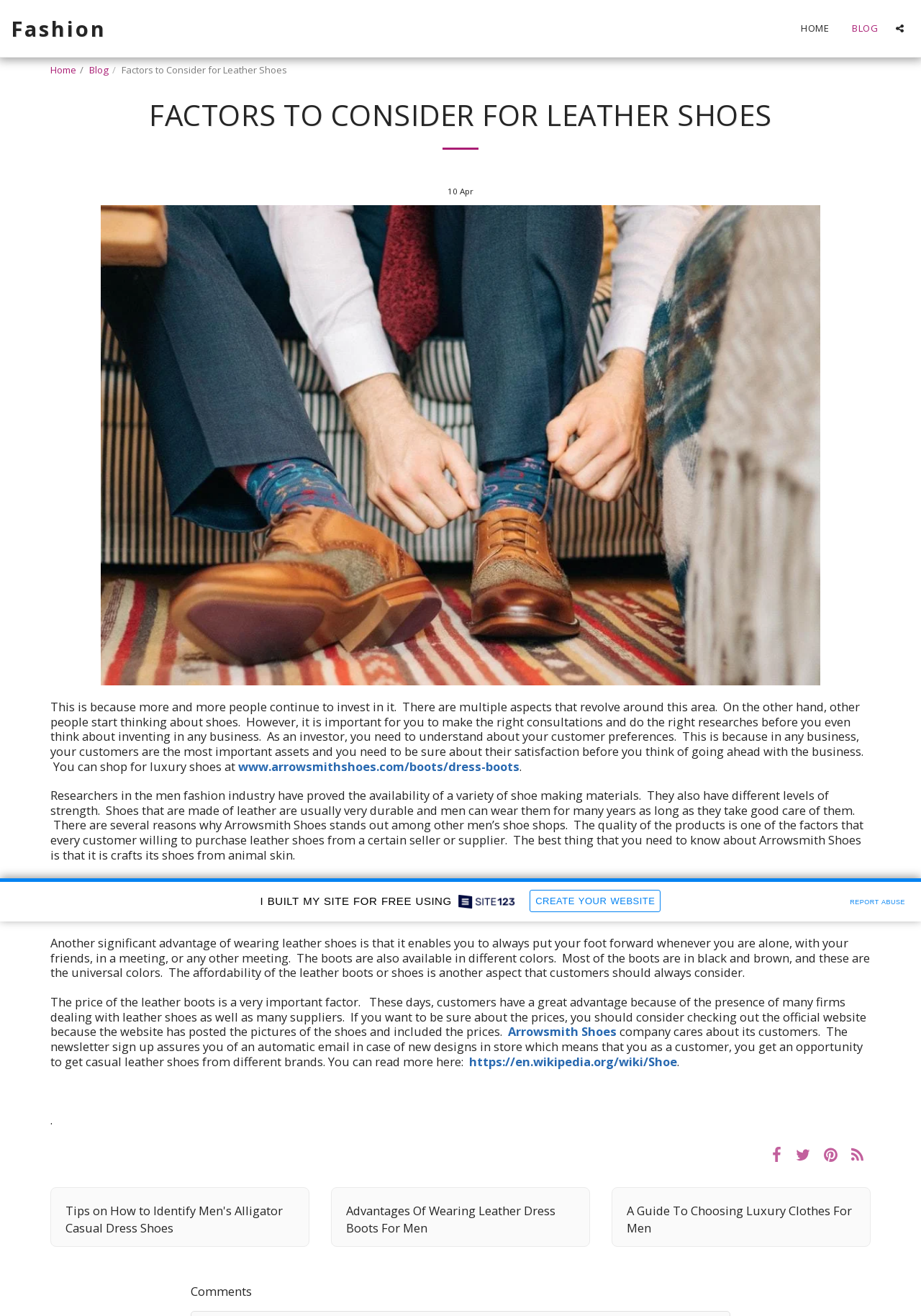Could you highlight the region that needs to be clicked to execute the instruction: "Click the GIVE link"?

None